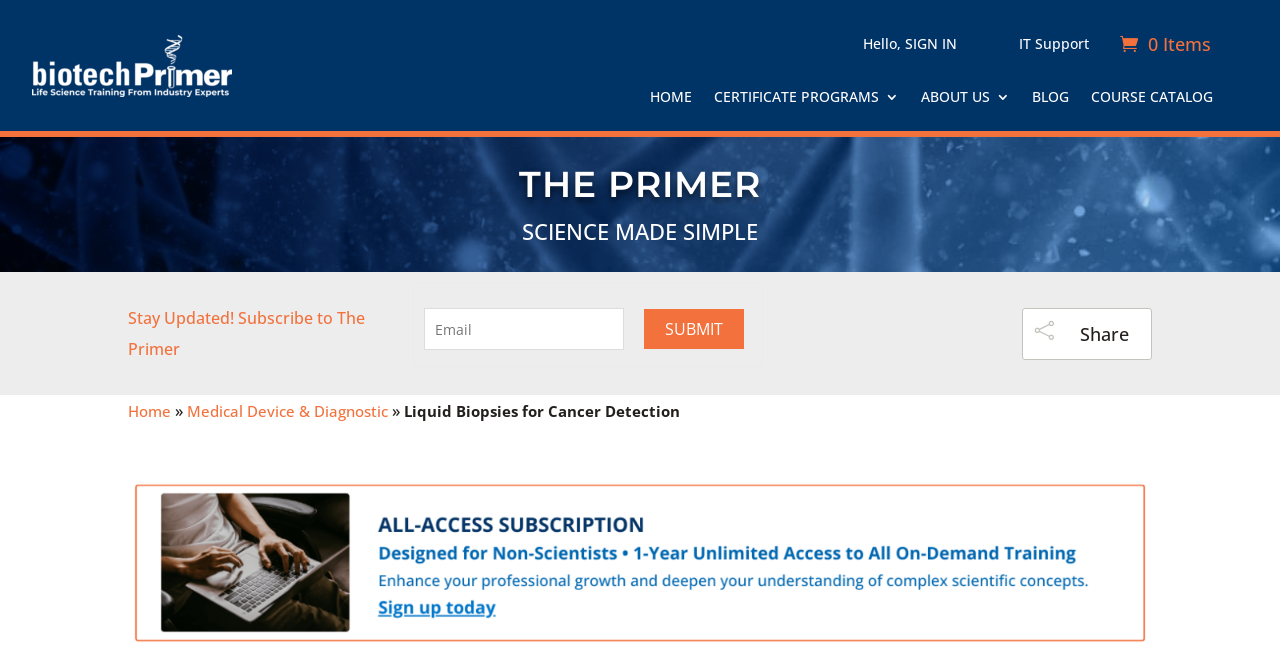What is the name of the blog section?
Provide a detailed and well-explained answer to the question.

I found a link element with the text 'BLOG' and a bounding box coordinate of [0.806, 0.133, 0.835, 0.17]. This suggests that the blog section of the webpage is labeled as 'BLOG'.